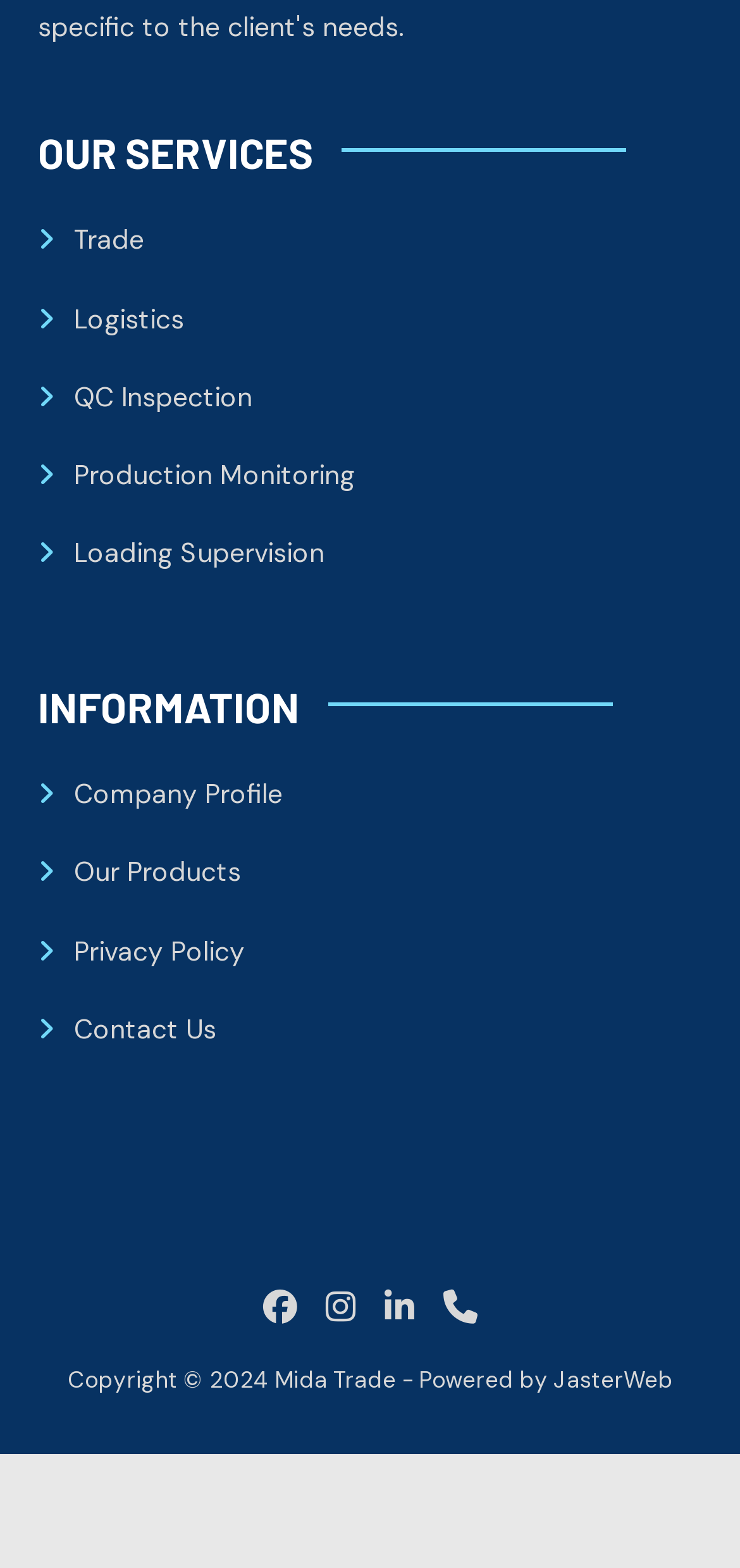Find the bounding box coordinates of the clickable region needed to perform the following instruction: "Visit Mida Trade website". The coordinates should be provided as four float numbers between 0 and 1, i.e., [left, top, right, bottom].

[0.371, 0.87, 0.535, 0.89]